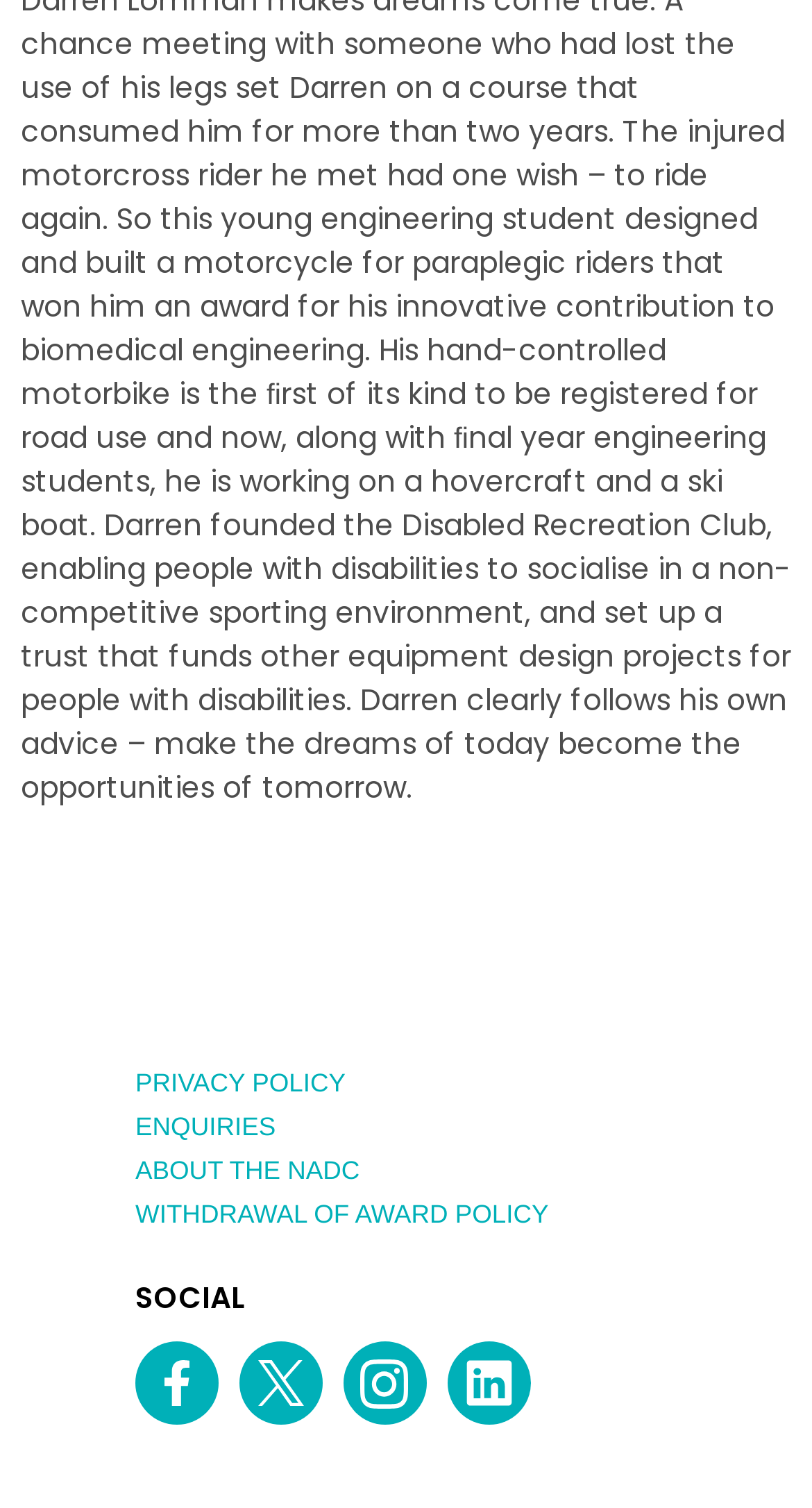Please give a concise answer to this question using a single word or phrase: 
How many social media channels are mentioned on the webpage?

4